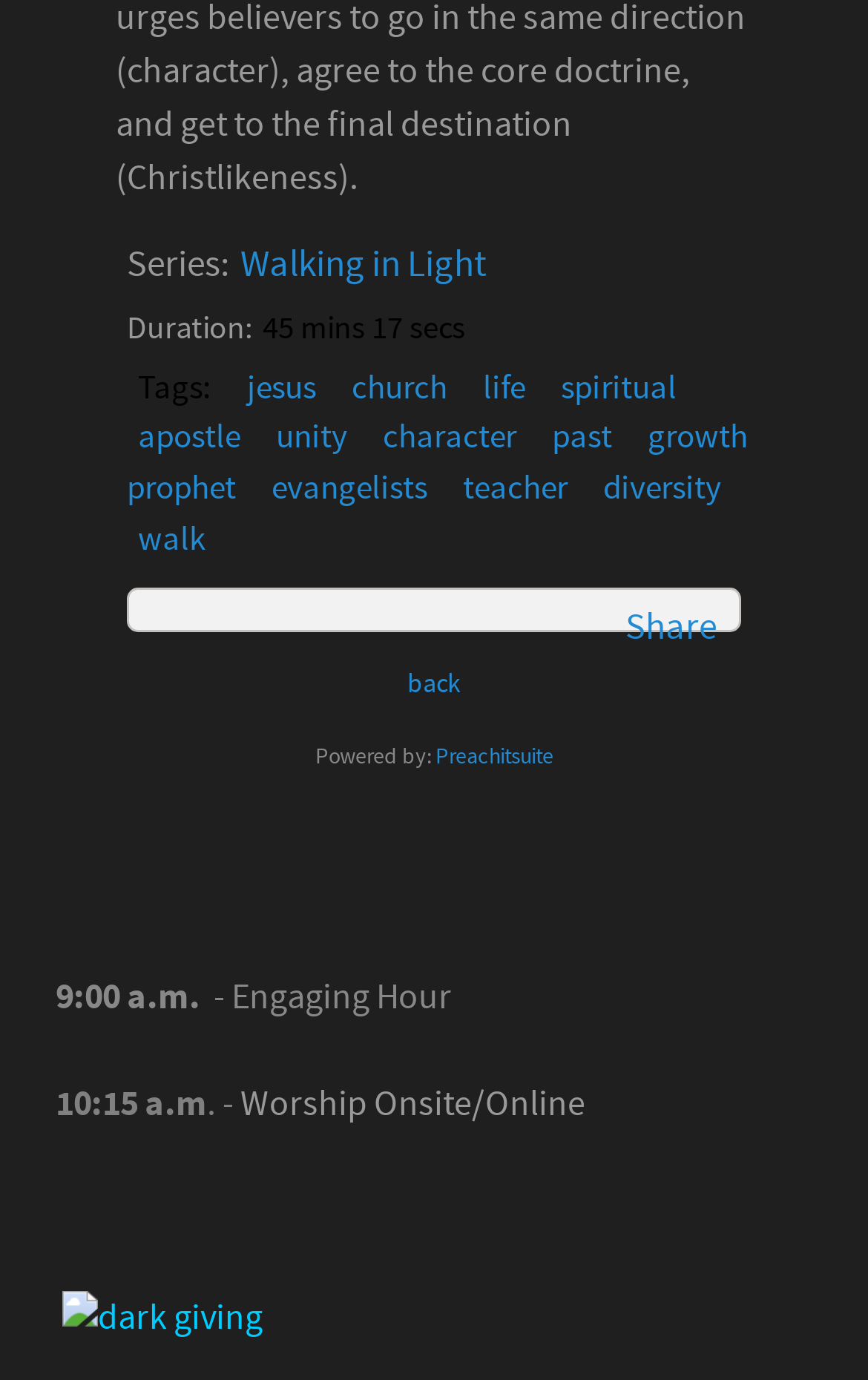What is the series title?
Kindly give a detailed and elaborate answer to the question.

The series title can be found in the top section of the webpage, where it says 'Series:' followed by a link 'Walking in Light'.